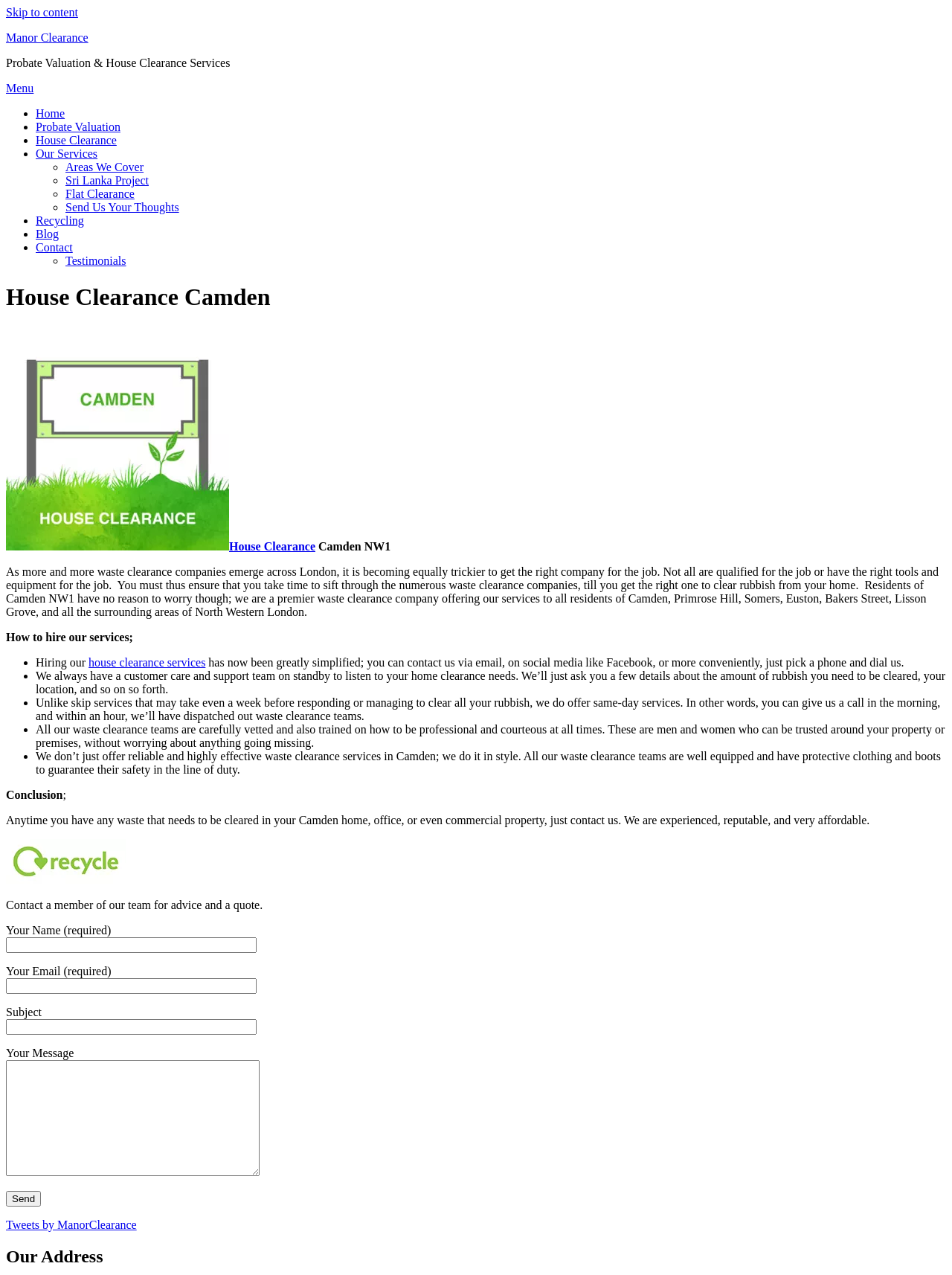Summarize the webpage with a detailed and informative caption.

This webpage is about House Clearance services in Camden, London. At the top, there is a navigation menu with links to "Home", "Probate Valuation", "House Clearance", "Our Services", and more. Below the menu, there is a heading "House Clearance Camden" followed by an image and a brief introduction to the service.

The main content of the page is divided into sections. The first section explains the importance of choosing the right waste clearance company in Camden, highlighting the challenges of finding a qualified company. It then introduces the services offered by Manor Clearance, a premier waste clearance company serving Camden and surrounding areas.

The next section provides details on how to hire the company's services, including contacting them via email, social media, or phone. It also explains the process of clearing rubbish, which involves a customer care team assessing the amount of waste to be cleared and providing a quote.

The following sections highlight the benefits of using Manor Clearance, including same-day services, professional and courteous teams, and well-equipped staff. The company's commitment to reliability, effectiveness, and style is emphasized.

Towards the bottom of the page, there is a conclusion section, encouraging readers to contact the company for any waste clearance needs in Camden. Below this, there is a complementary section with a link to "Recycle Now" and an image.

The final section is a contact form, where users can fill in their details and send a message to the company. There is also a link to the company's Twitter page and a heading with the company's address.